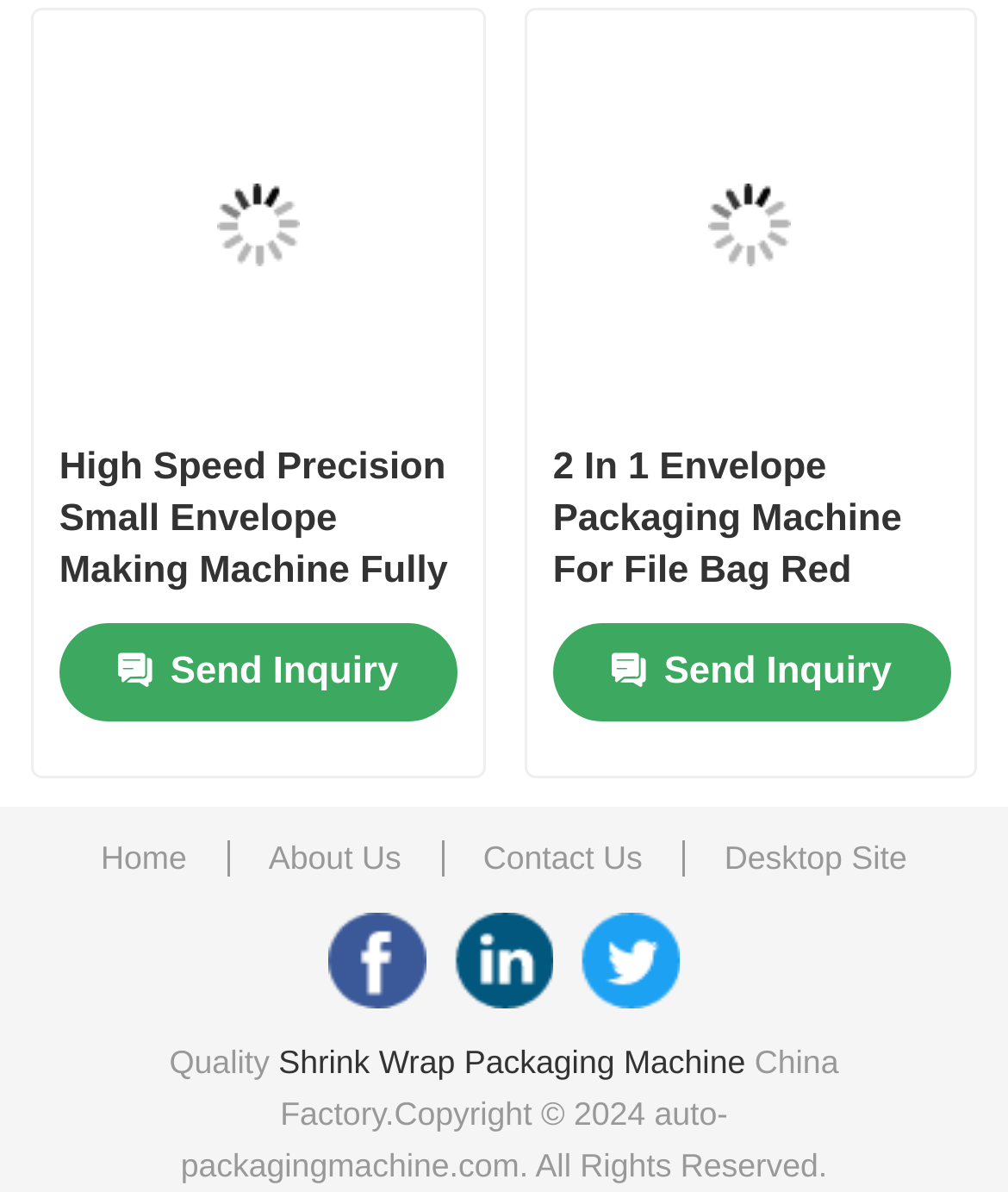Locate the UI element described by Send Inquiry and provide its bounding box coordinates. Use the format (top-left x, top-left y, bottom-right x, bottom-right y) with all values as floating point numbers between 0 and 1.

[0.059, 0.523, 0.453, 0.605]